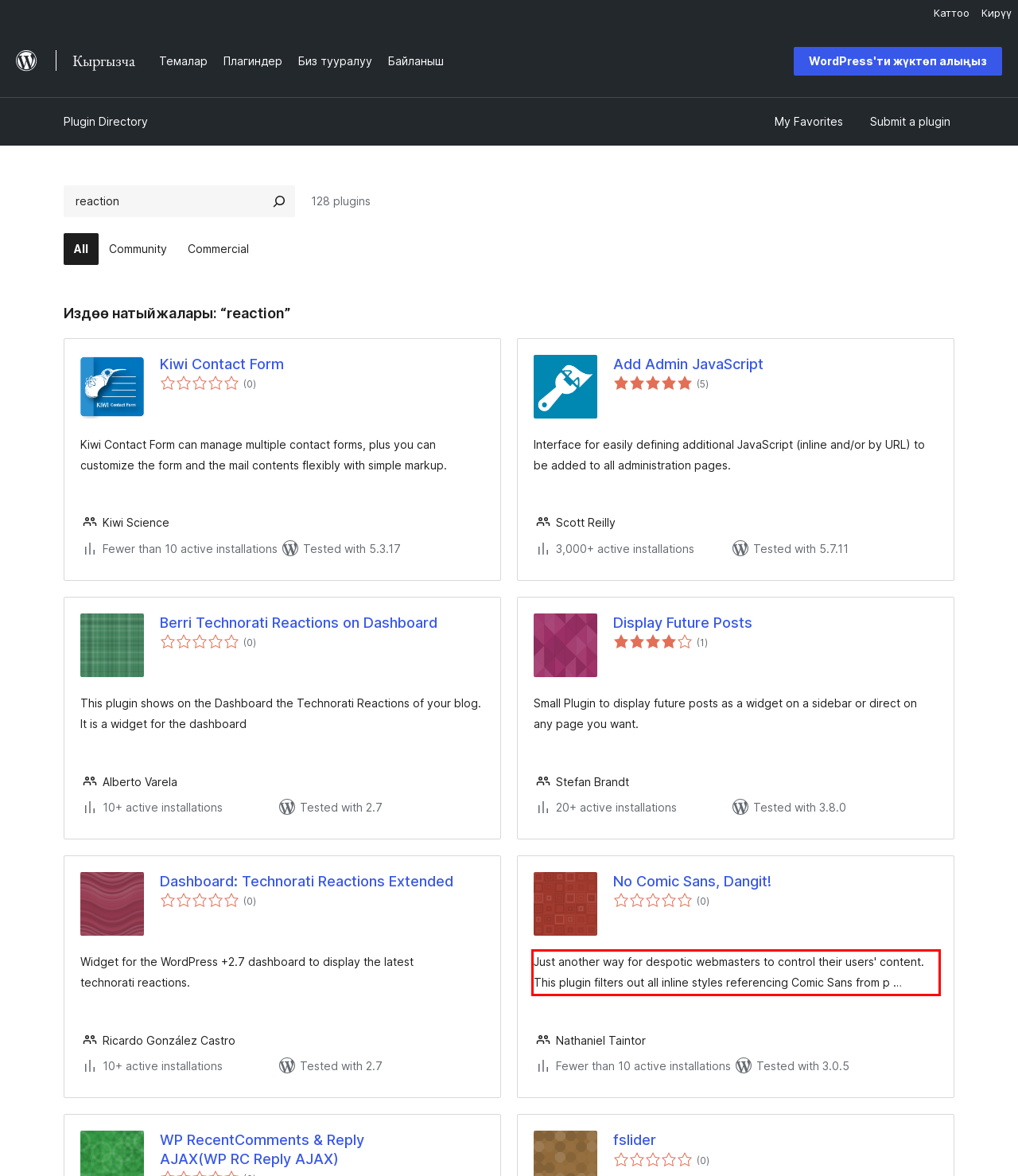Please identify and extract the text content from the UI element encased in a red bounding box on the provided webpage screenshot.

Just another way for despotic webmasters to control their users' content. This plugin filters out all inline styles referencing Comic Sans from p …